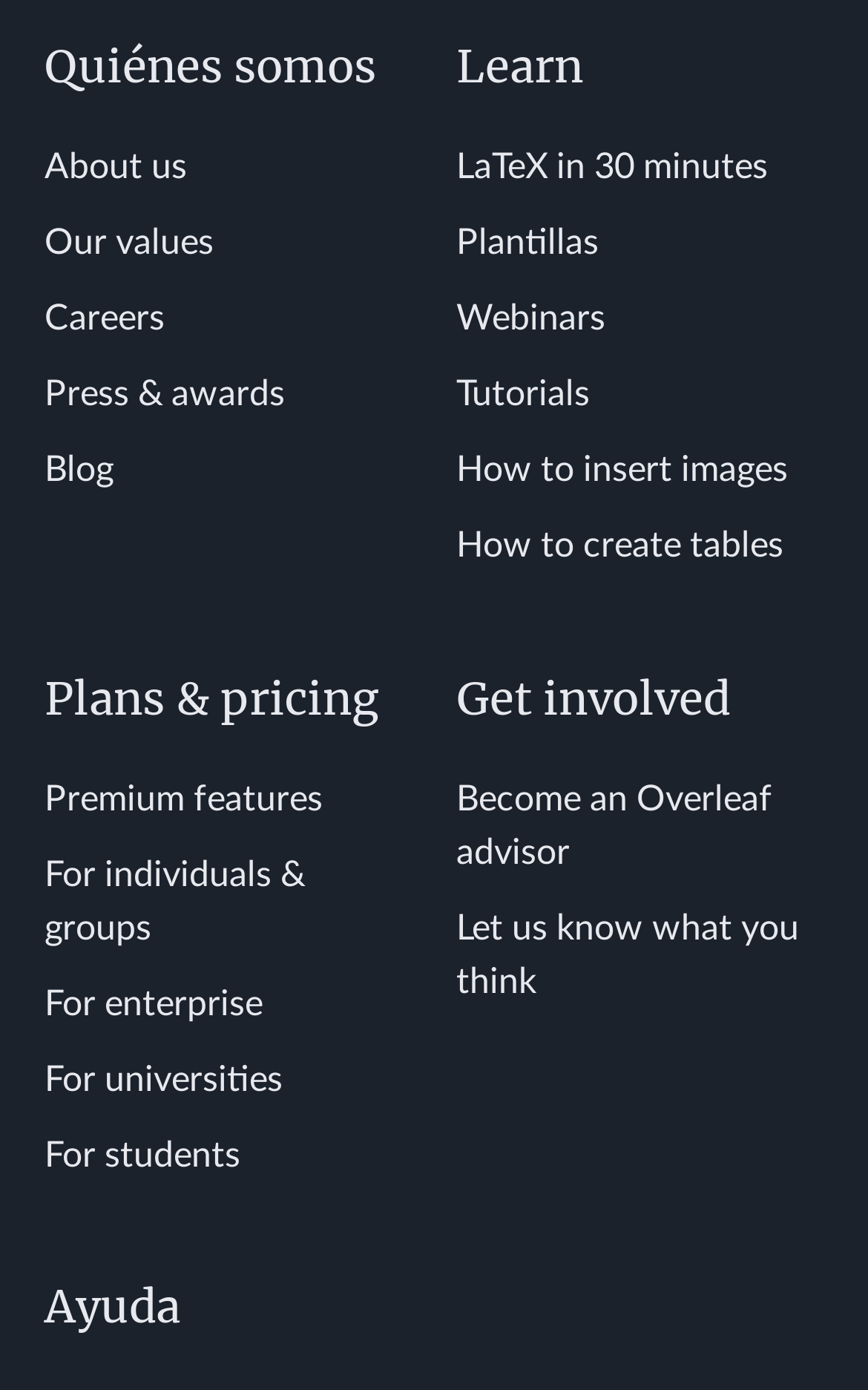Respond to the following question with a brief word or phrase:
What is the last link under 'Plans & pricing'?

For students